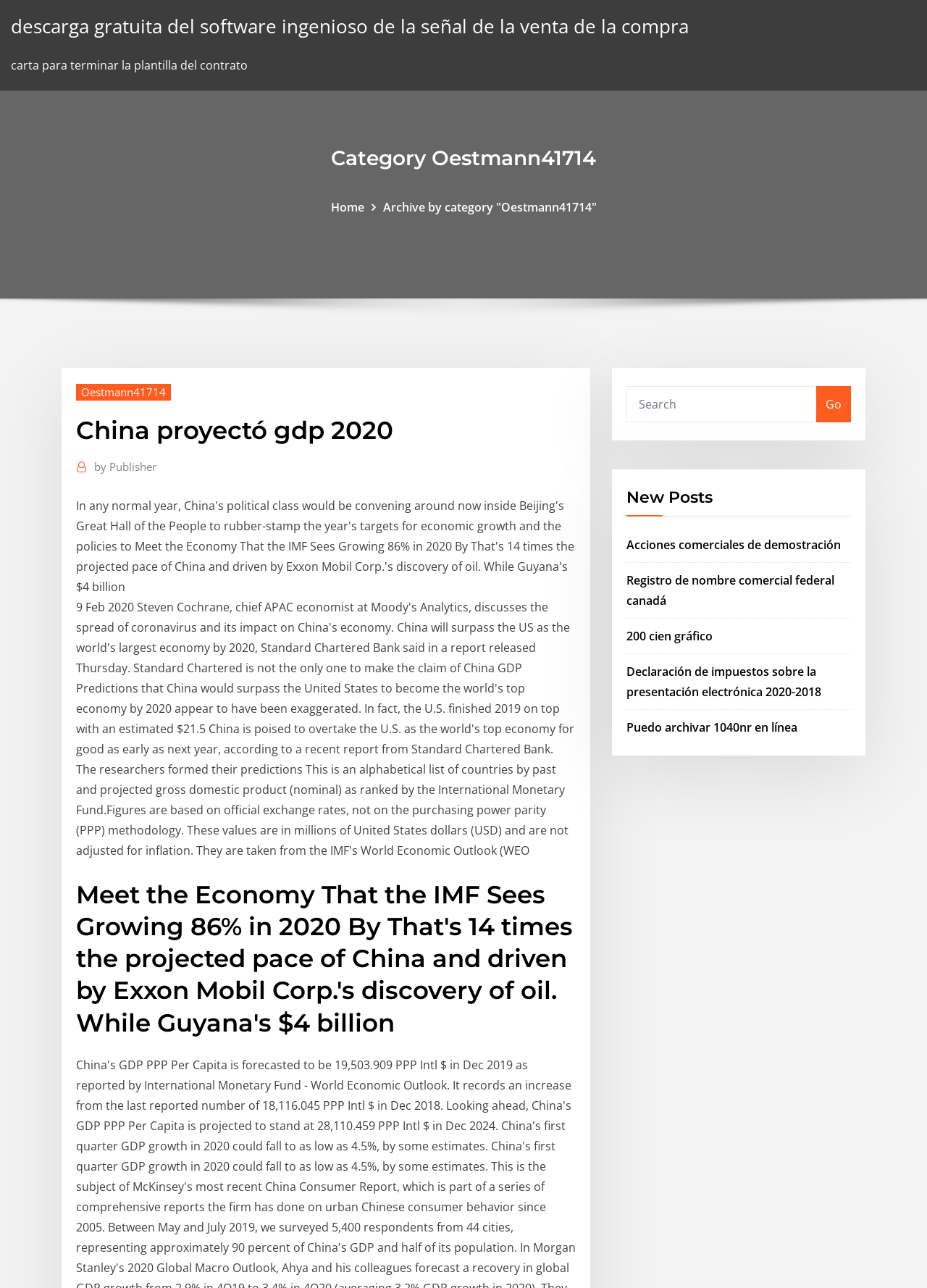Examine the screenshot and answer the question in as much detail as possible: How many posts are listed on the webpage?

I counted the number of link elements under the heading 'New Posts', which includes links like 'Acciones comerciales de demostración', 'Registro de nombre comercial federal canadá', and others, totaling 5 posts.